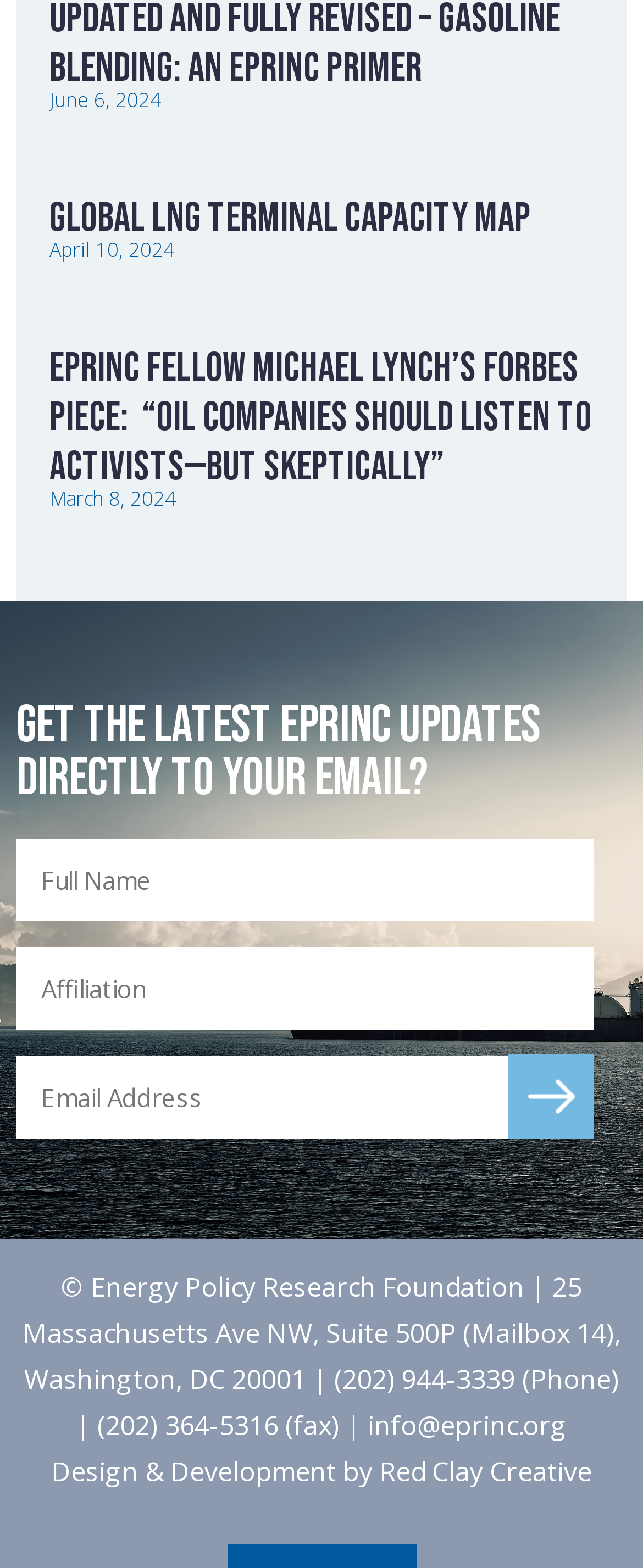Highlight the bounding box coordinates of the region I should click on to meet the following instruction: "Submit your email information".

[0.79, 0.673, 0.923, 0.726]